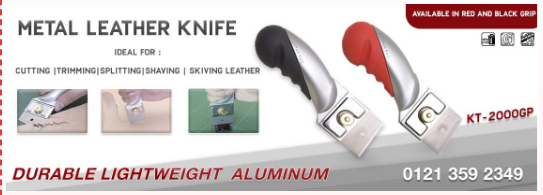Explain the details of the image comprehensively.

This promotional image showcases the "Metal Leather Knife," highlighting its sleek design and functionality. The knife is presented in two color options, featuring a comfortable grip available in red and black. It is ideal for various tasks including cutting, trimming, splitting, shaving, and skiving leather, making it a versatile tool for crafters and DIY enthusiasts. The image also emphasizes the knife's construction from durable, lightweight aluminum, ensuring ease of use. The product code "KT-2000GP" is displayed along with a contact number (0121 359 2349) for inquiries, underscoring the knife's availability and customer support. Visual elements depict the knife in action, enhancing its appeal to potential buyers interested in crafting supplies.